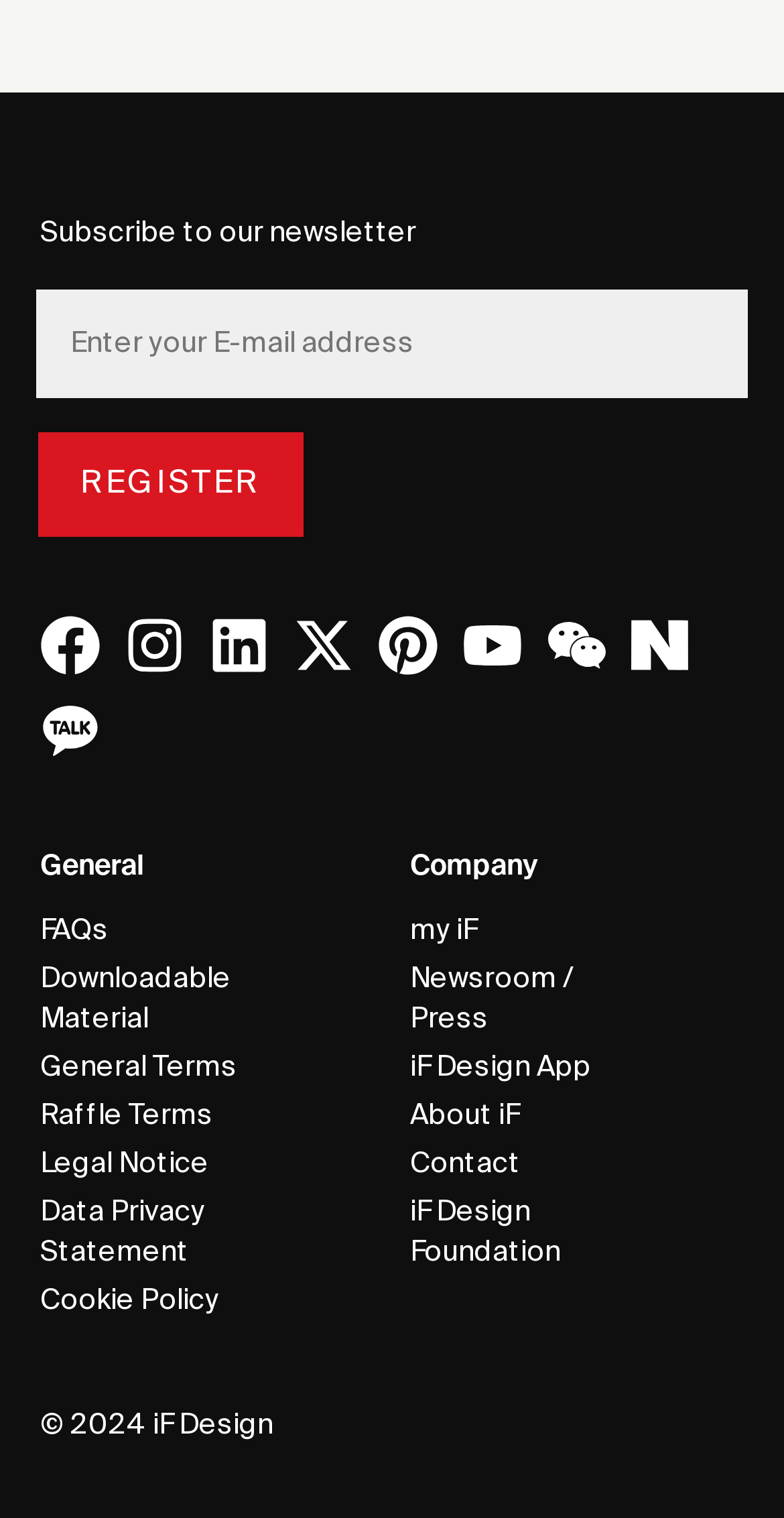Find the bounding box coordinates for the area that must be clicked to perform this action: "Subscribe to the newsletter".

[0.051, 0.286, 0.384, 0.352]